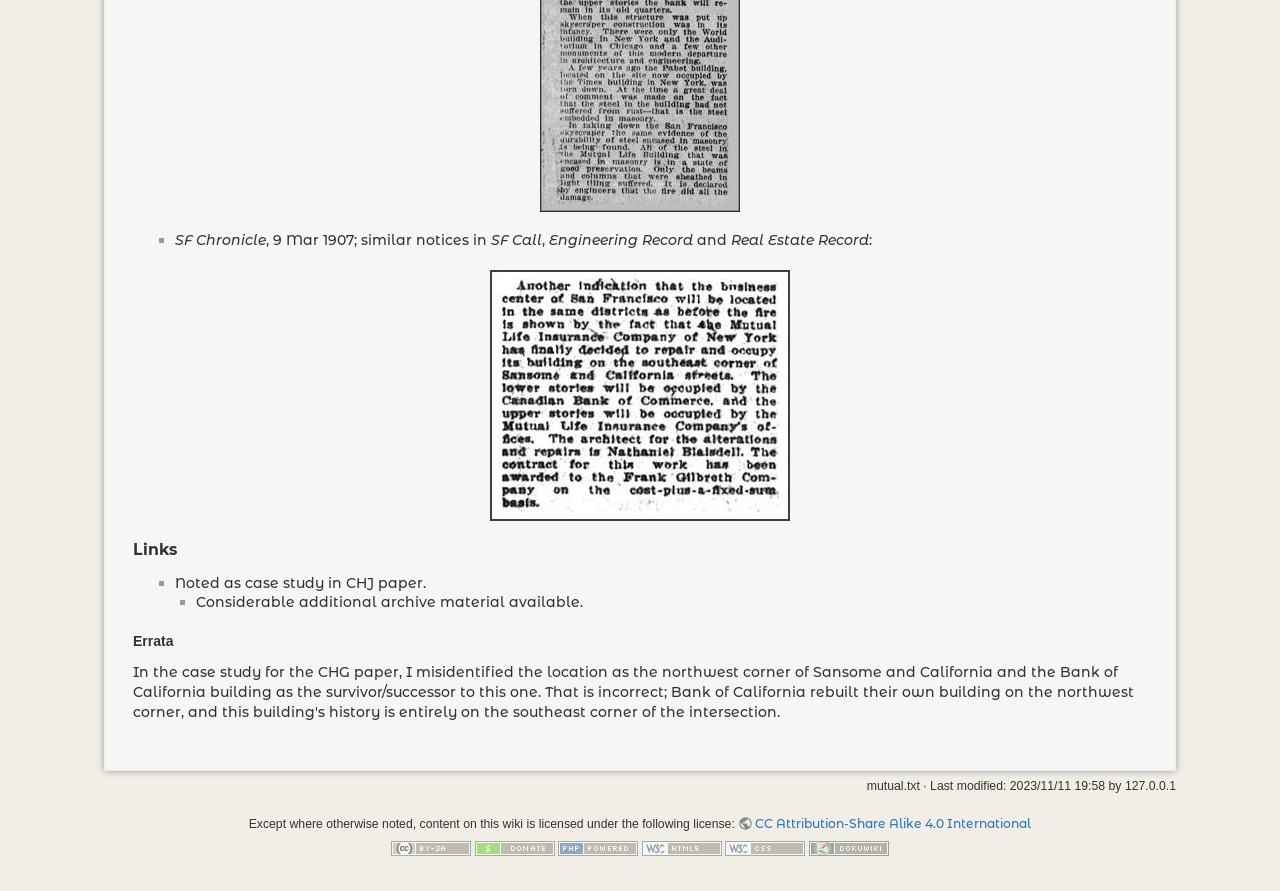Based on the image, give a detailed response to the question: How many links are present under the 'Links' heading?

Under the 'Links' heading, there is only one link present which is 'fbg-mli-sf_chronicle_9_mar_1907.jpg' at coordinates [0.104, 0.304, 0.896, 0.585].